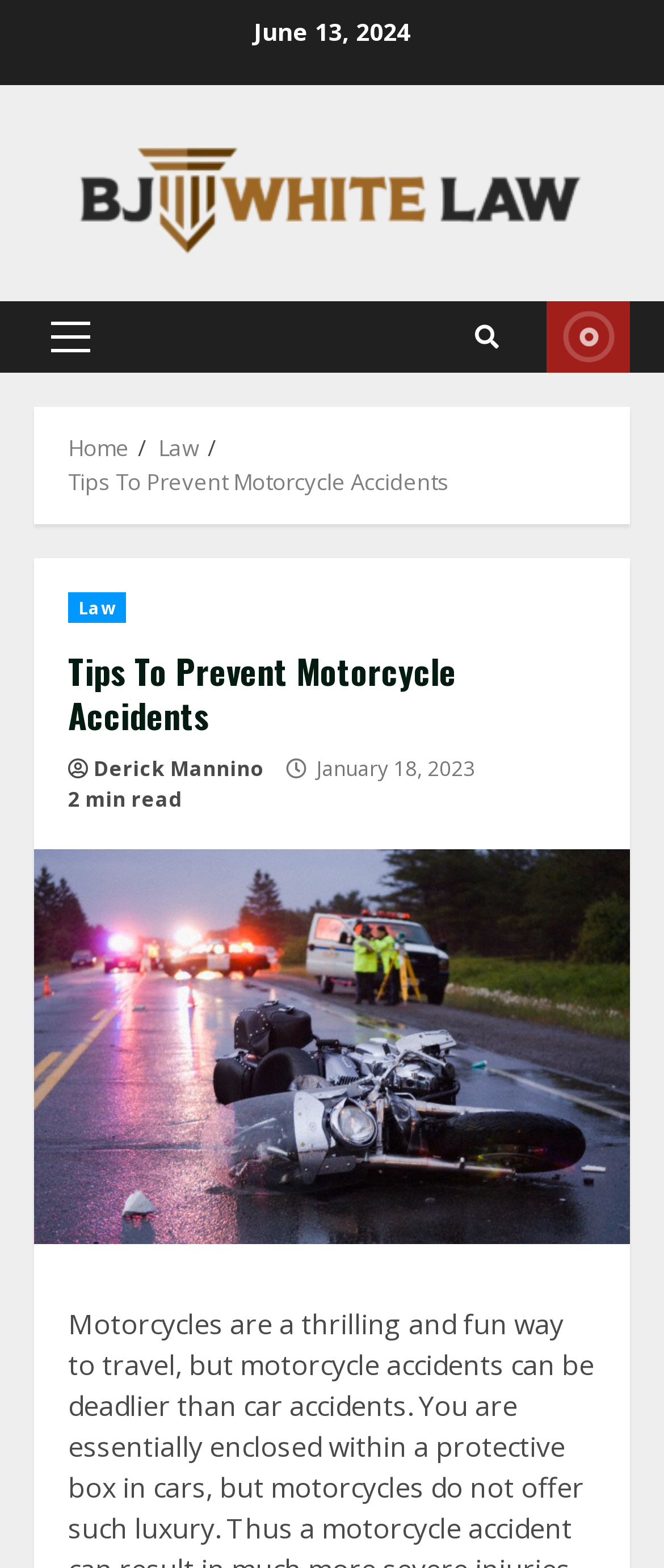Locate and extract the headline of this webpage.

Tips To Prevent Motorcycle Accidents 